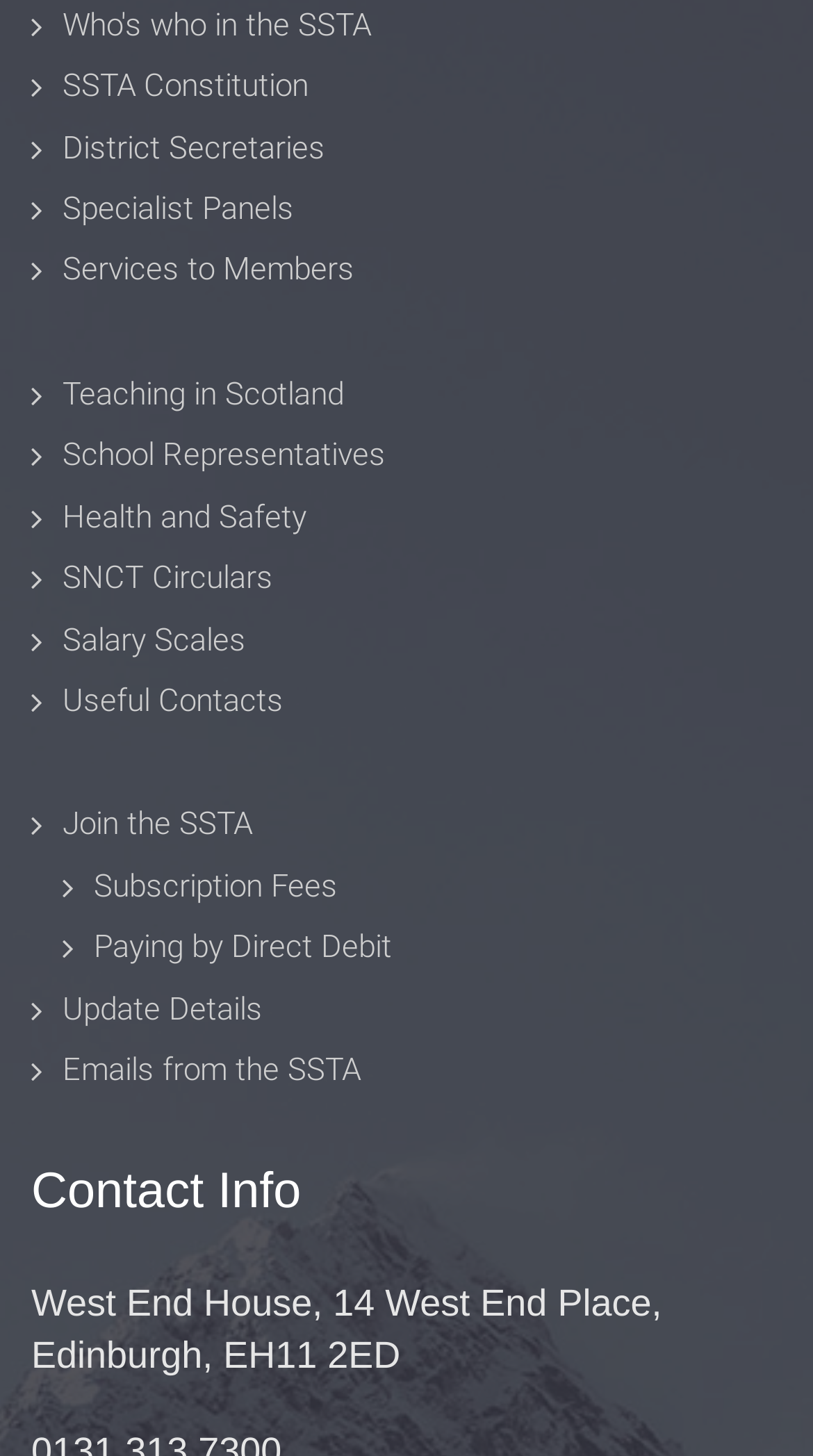Locate the coordinates of the bounding box for the clickable region that fulfills this instruction: "Check Health and Safety".

[0.077, 0.342, 0.377, 0.368]